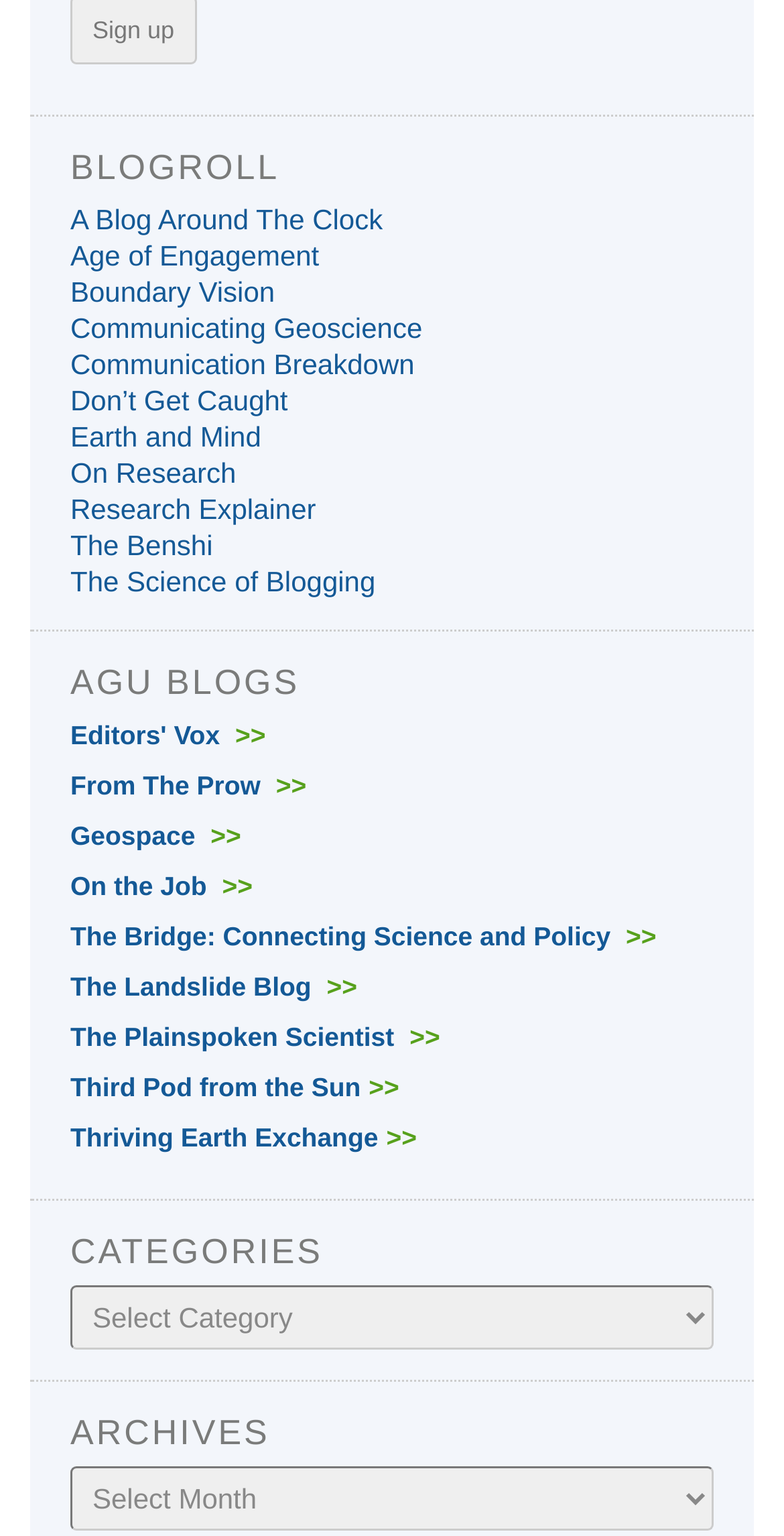Please give a succinct answer using a single word or phrase:
Are there any archives available?

Yes